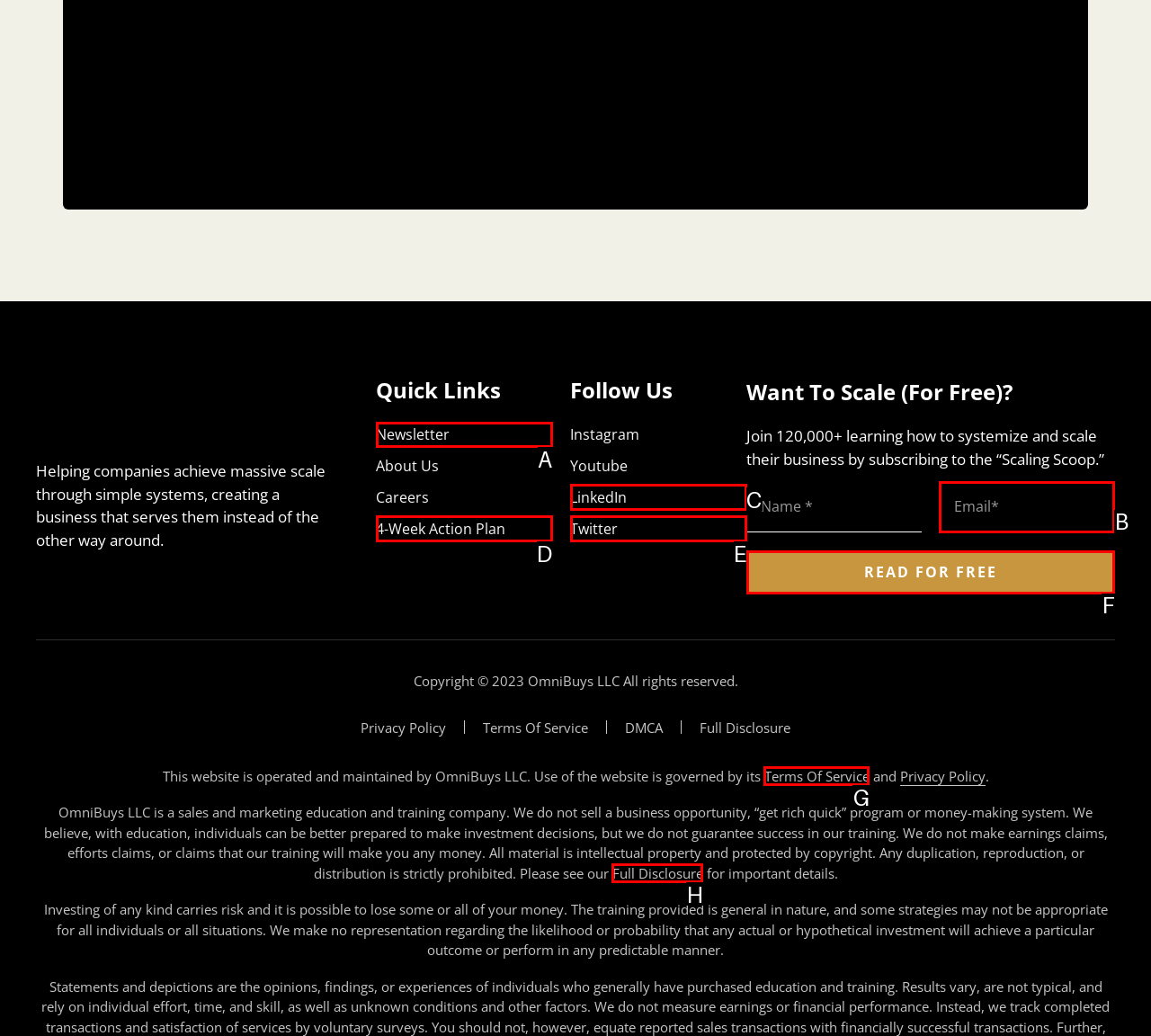Pick the option that best fits the description: Newsletter. Reply with the letter of the matching option directly.

A